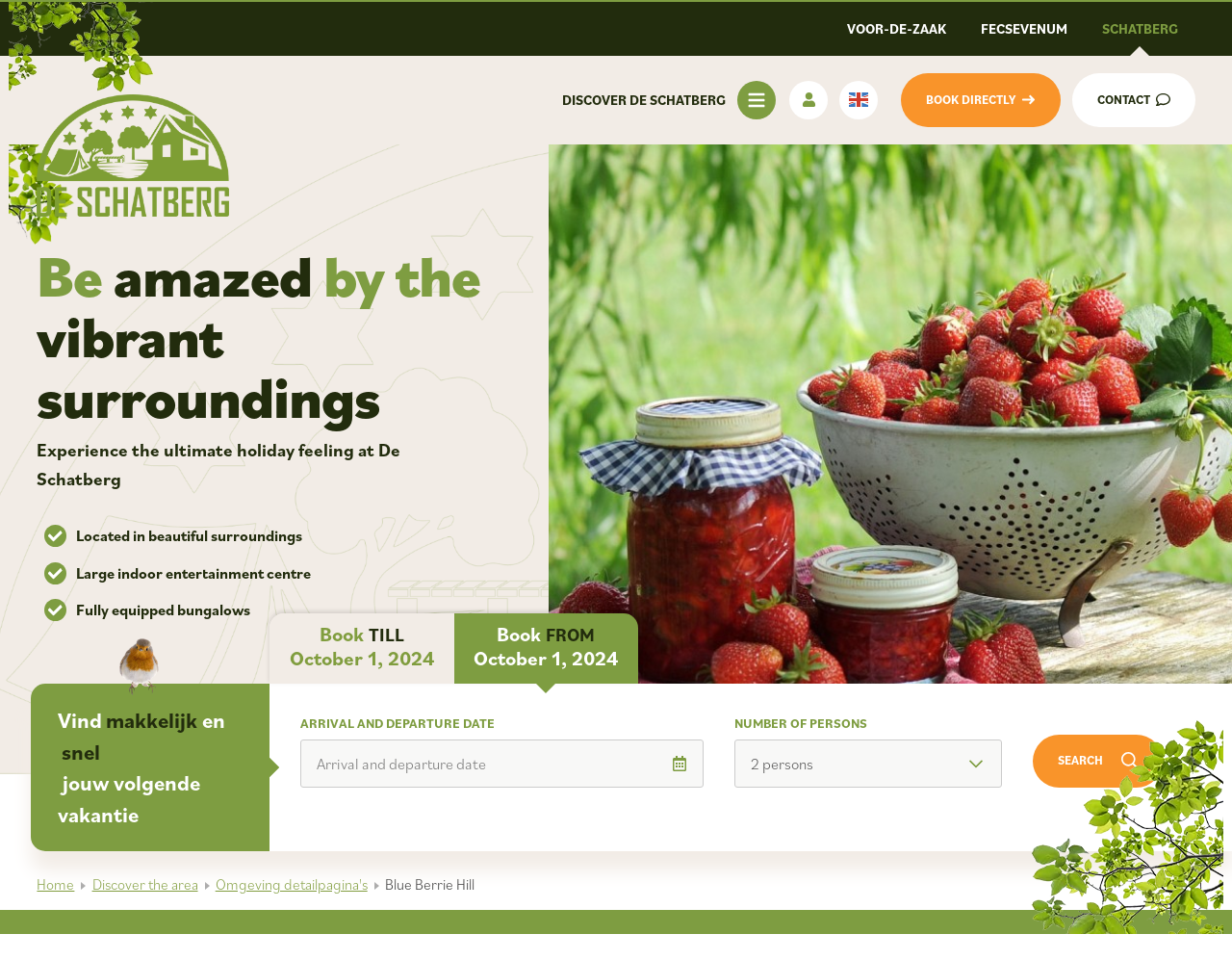Please locate the bounding box coordinates of the element that needs to be clicked to achieve the following instruction: "Click the 'CONTACT' link". The coordinates should be four float numbers between 0 and 1, i.e., [left, top, right, bottom].

[0.87, 0.076, 0.97, 0.132]